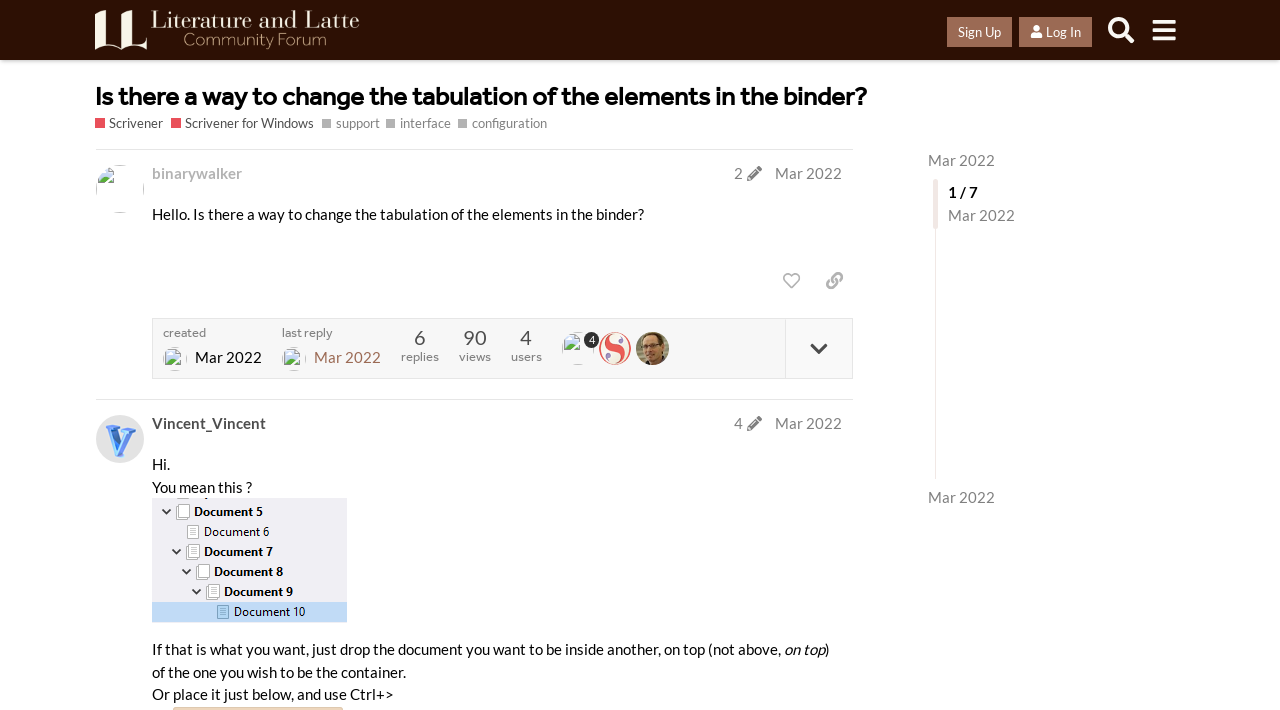Determine the bounding box coordinates for the region that must be clicked to execute the following instruction: "Search".

[0.859, 0.012, 0.892, 0.072]